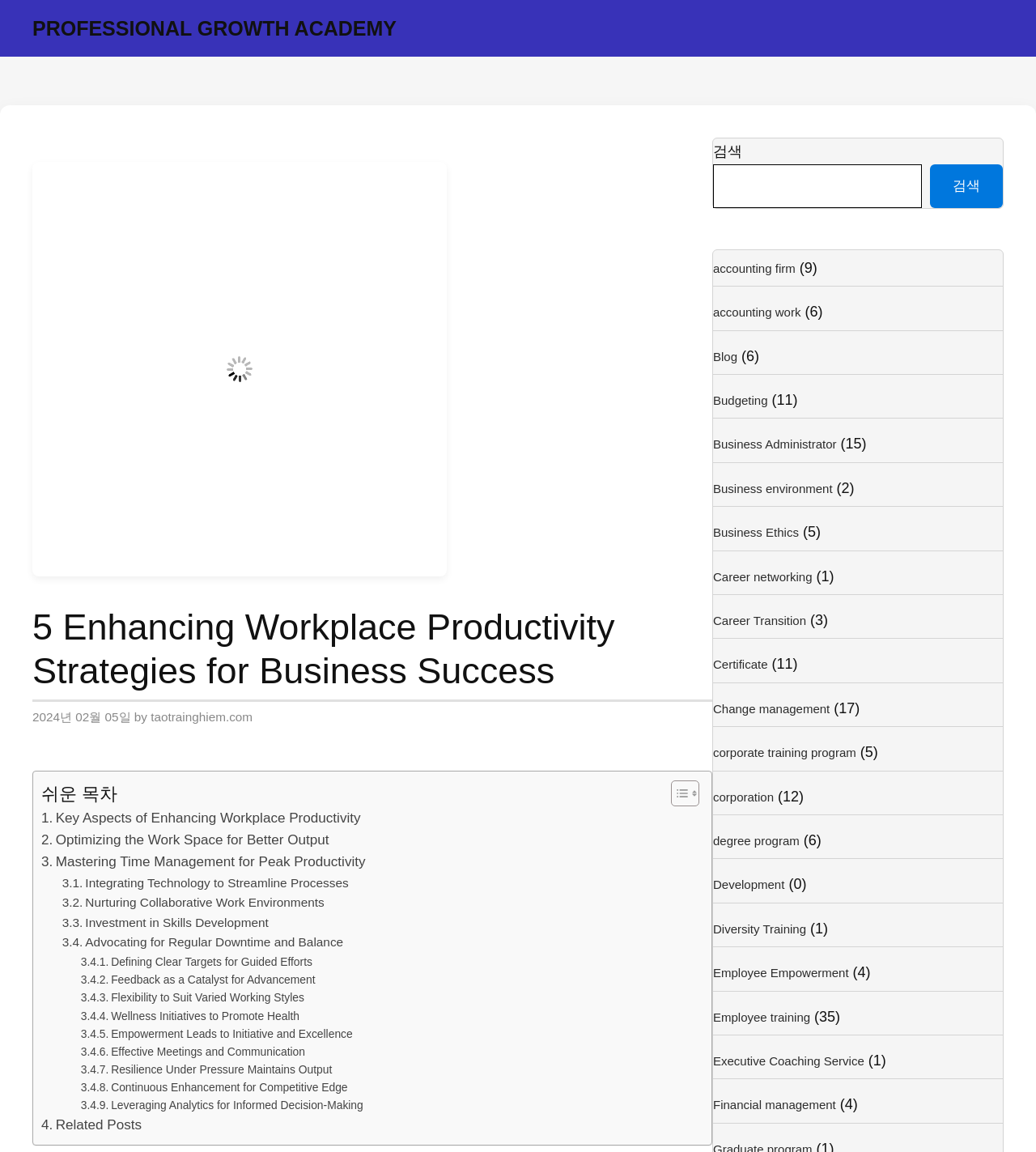How many categories are there in the complementary section?
Give a thorough and detailed response to the question.

I counted the number of categories in the complementary section, which starts with 'accounting firm' and ends with 'Financial management'. There are 20 categories in total.